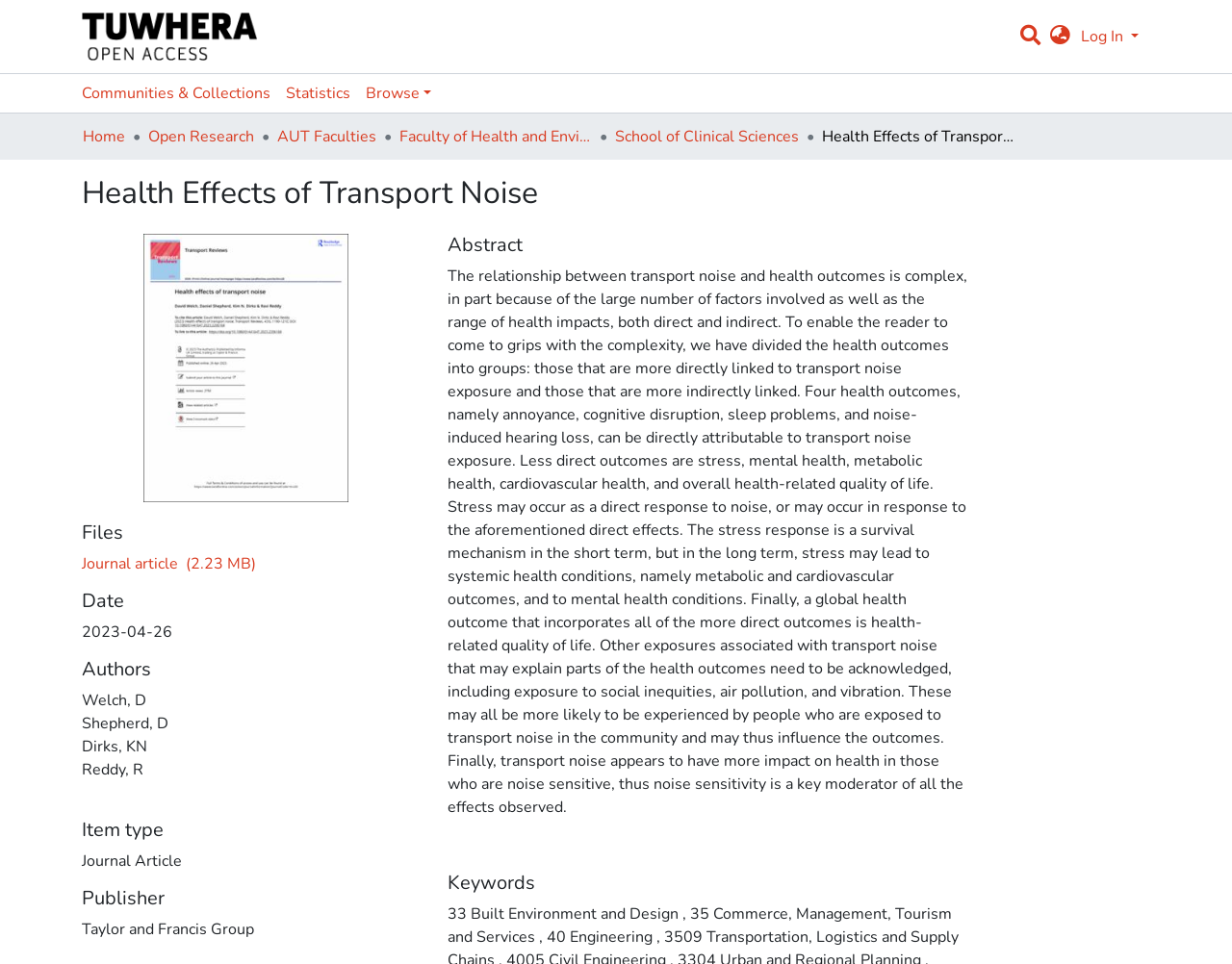Identify the bounding box coordinates of the clickable region to carry out the given instruction: "Browse communities and collections".

[0.06, 0.077, 0.226, 0.117]